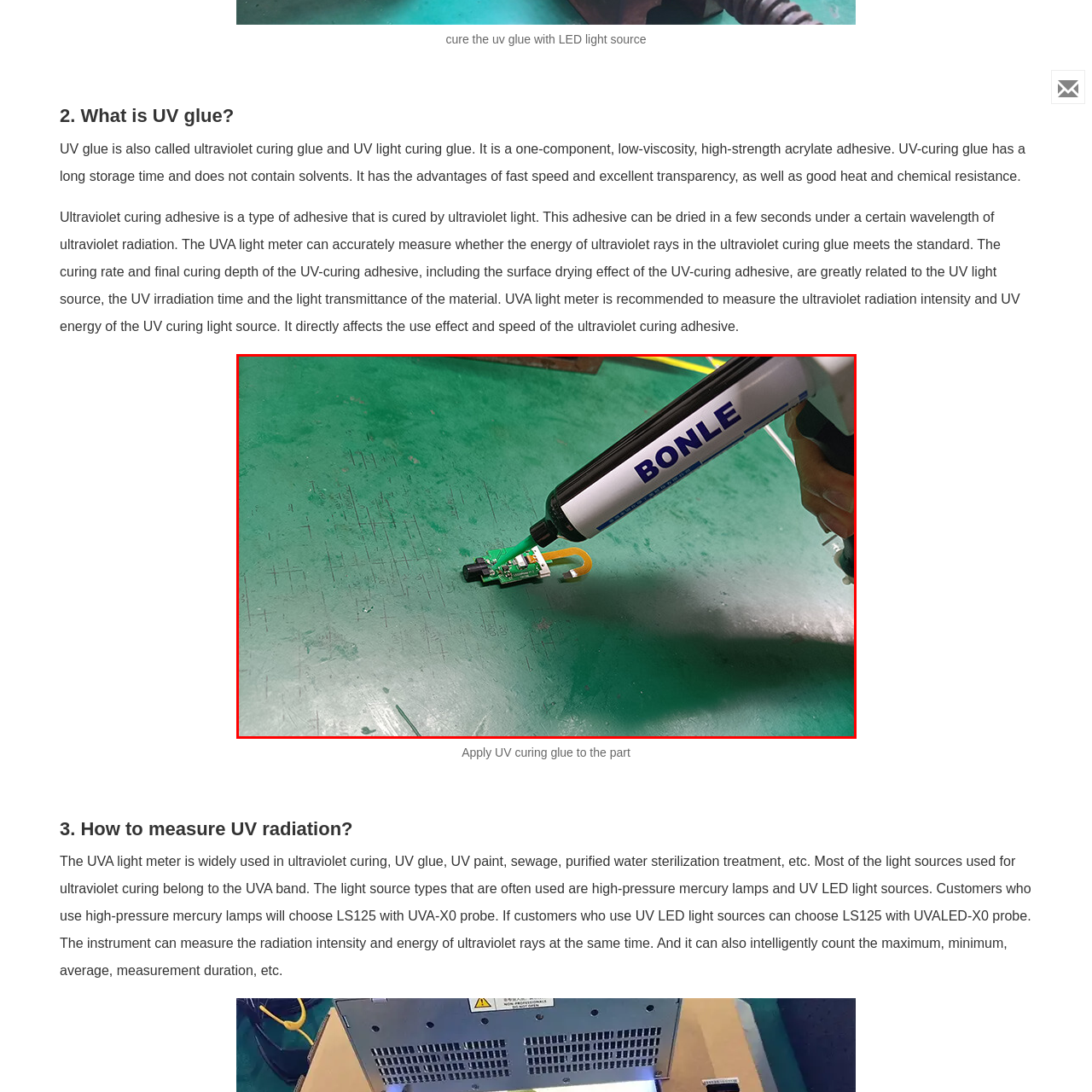What type of surface is the device positioned on?
Look closely at the image inside the red bounding box and answer the question with as much detail as possible.

The device, which appears to be a circuit board or a similar piece of tech, is positioned on a surface that can be described as green and textured. This can be observed by looking at the background of the image.